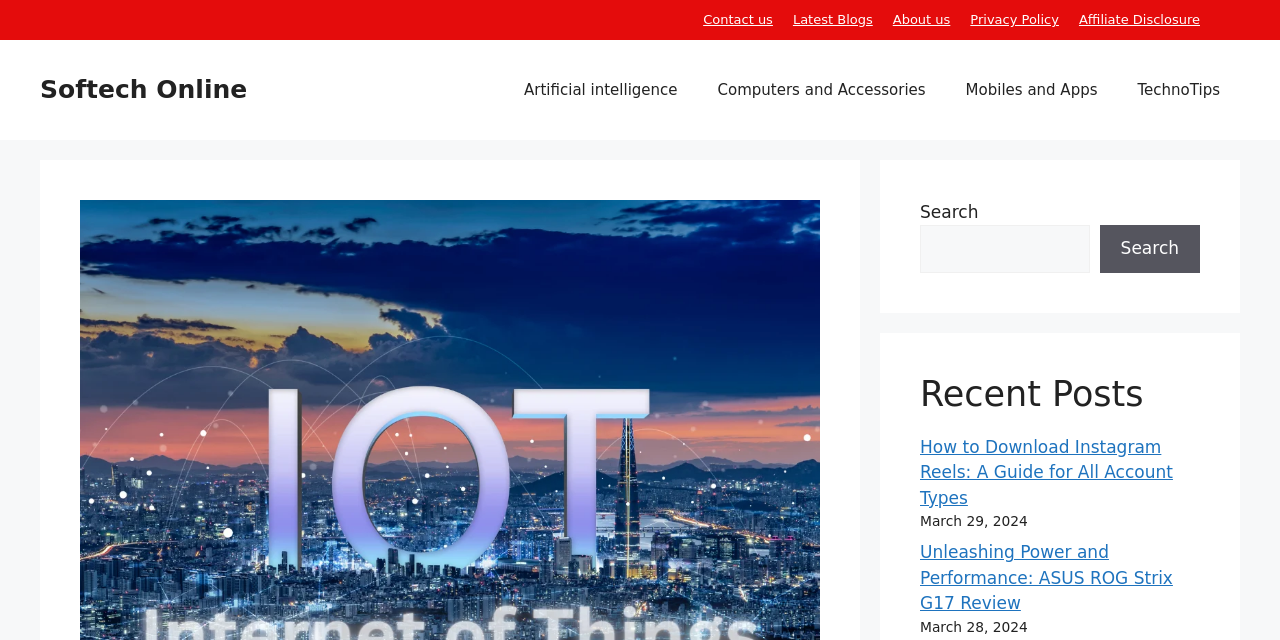Please identify the bounding box coordinates of the clickable element to fulfill the following instruction: "Read the latest blog". The coordinates should be four float numbers between 0 and 1, i.e., [left, top, right, bottom].

[0.619, 0.019, 0.682, 0.042]